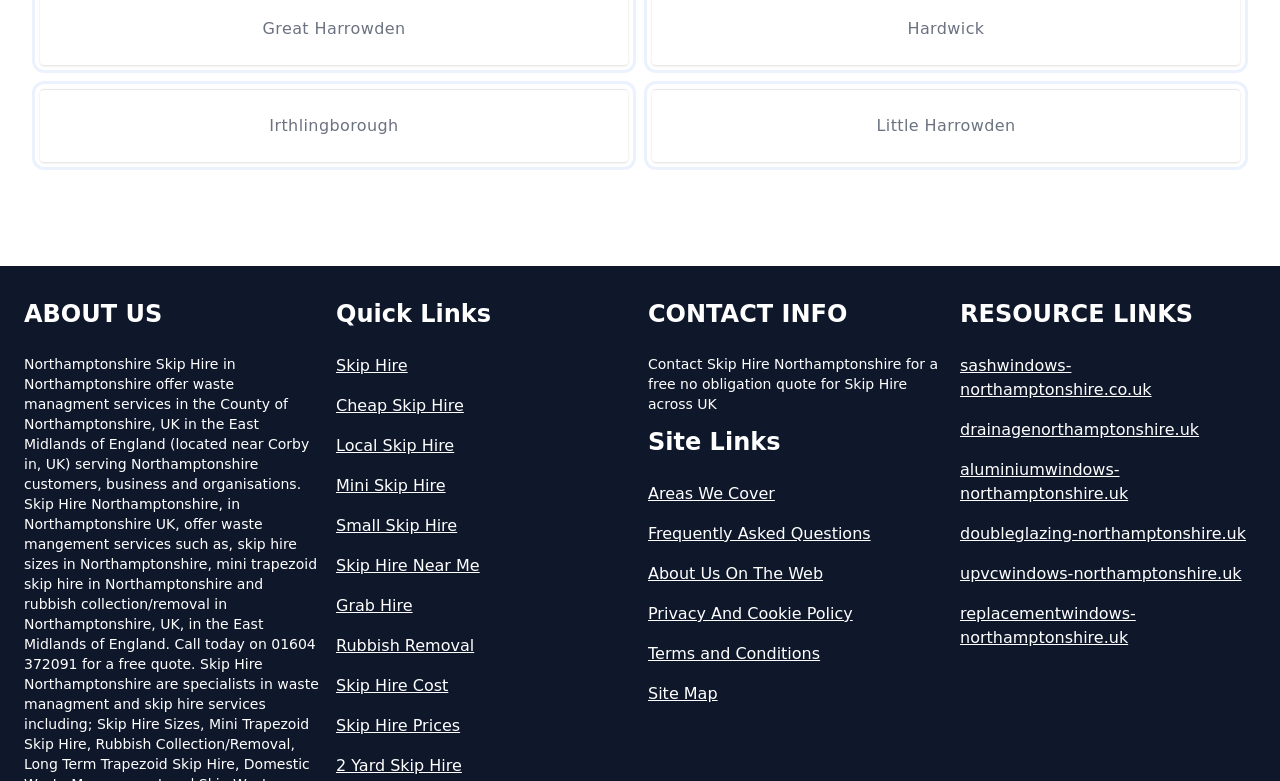Predict the bounding box coordinates of the area that should be clicked to accomplish the following instruction: "Get a quote for 'Skip Hire Near Me'". The bounding box coordinates should consist of four float numbers between 0 and 1, i.e., [left, top, right, bottom].

[0.262, 0.709, 0.494, 0.74]